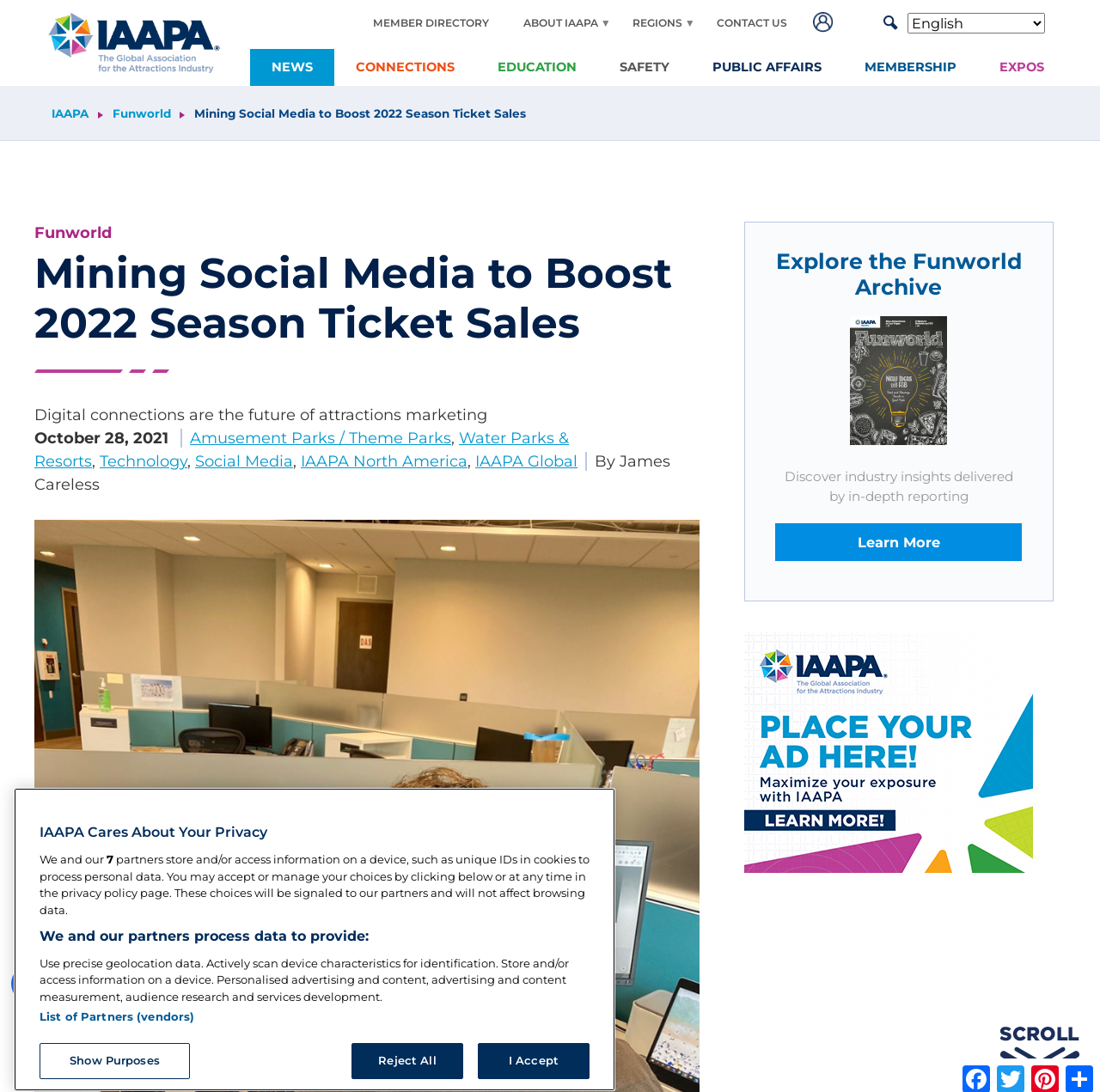What is the name of the organization?
We need a detailed and exhaustive answer to the question. Please elaborate.

The name of the organization can be found in the navigation breadcrumb section, where it says 'IAAPA'.